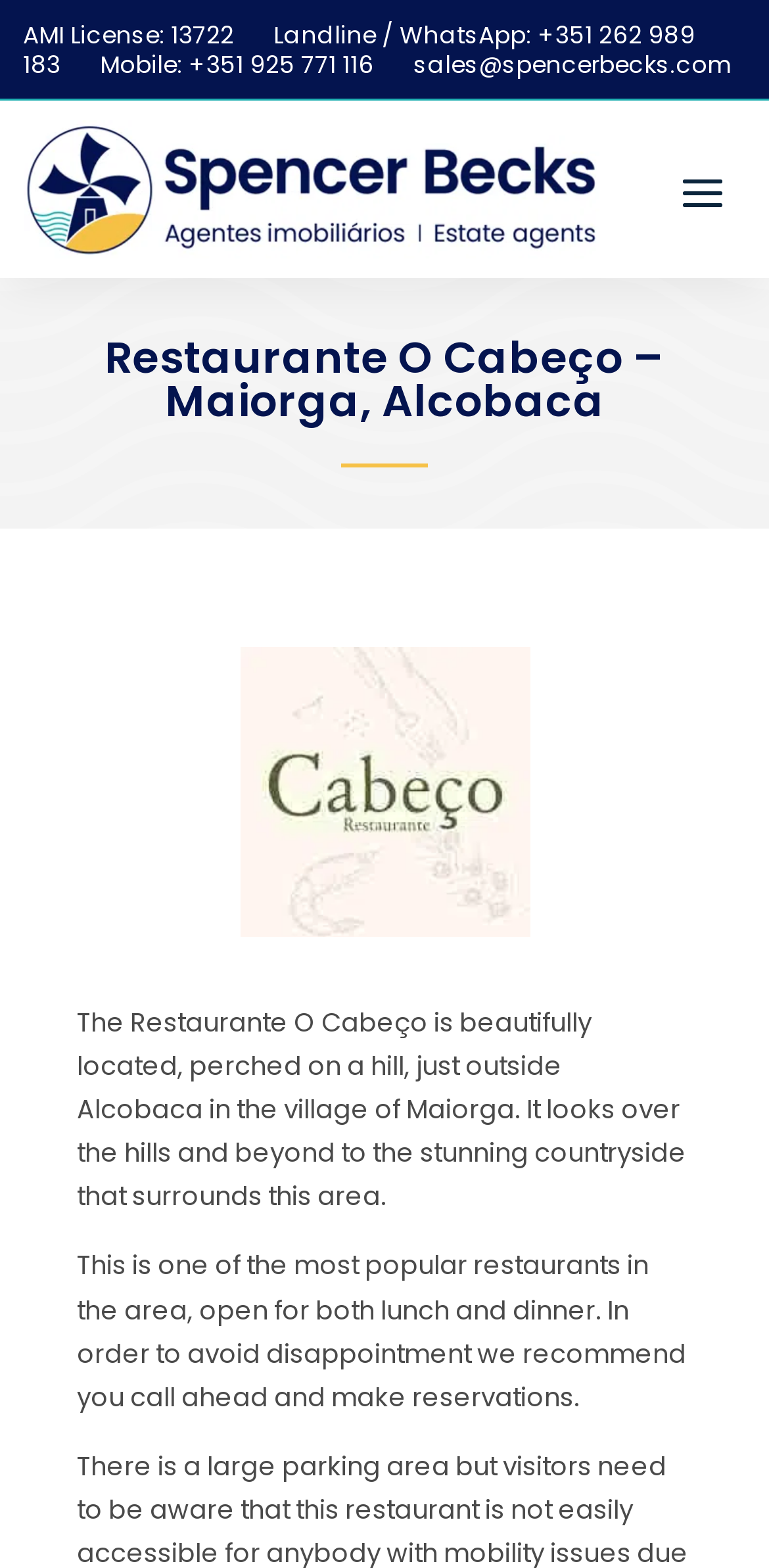Illustrate the webpage's structure and main components comprehensively.

The webpage is about Restaurante O Cabeço, a restaurant located on a hill in Maiorga, Alcobaca. At the top left corner, there is a section with the restaurant's contact information, including a landline and WhatsApp number, a mobile number, and an email address. Next to this section, there is a link to the Spencer Becks logo.

Below the contact information, there is a prominent heading that displays the restaurant's name, "Restaurante O Cabeço – Maiorga, Alcobaca". To the right of the heading, there is a figure with a logo image.

The main content of the webpage is a descriptive paragraph about the restaurant, located below the heading. It describes the restaurant's beautiful location, perched on a hill, and its stunning views of the surrounding countryside. The paragraph also mentions that the restaurant is popular and recommends making reservations to avoid disappointment.

There are a total of three images on the page, including the Spencer Becks logo and the logo image in the figure. The overall layout of the page is clean, with a clear hierarchy of information and a focus on the restaurant's details.